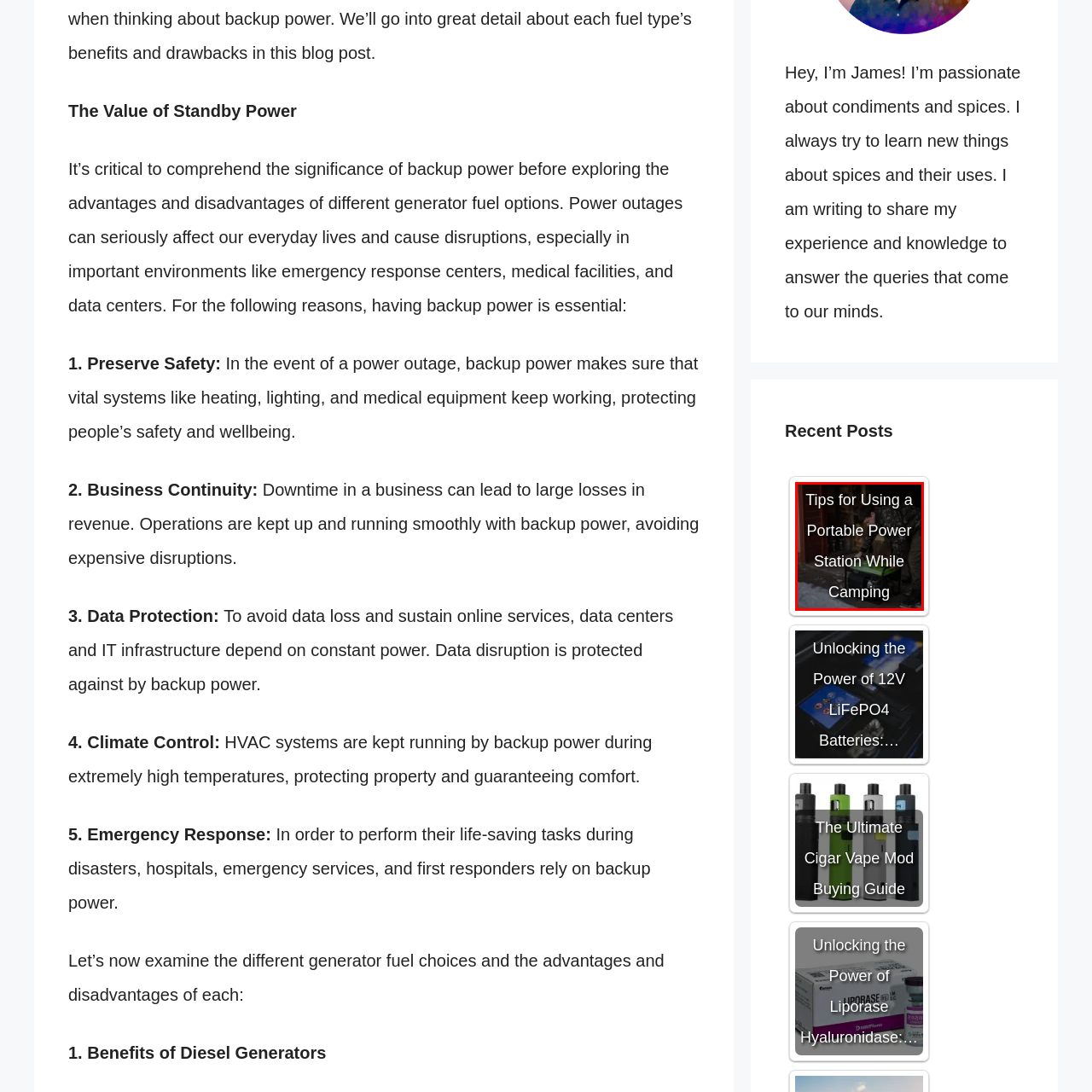Study the image inside the red outline, What is the purpose of the image? 
Respond with a brief word or phrase.

To provide a guide